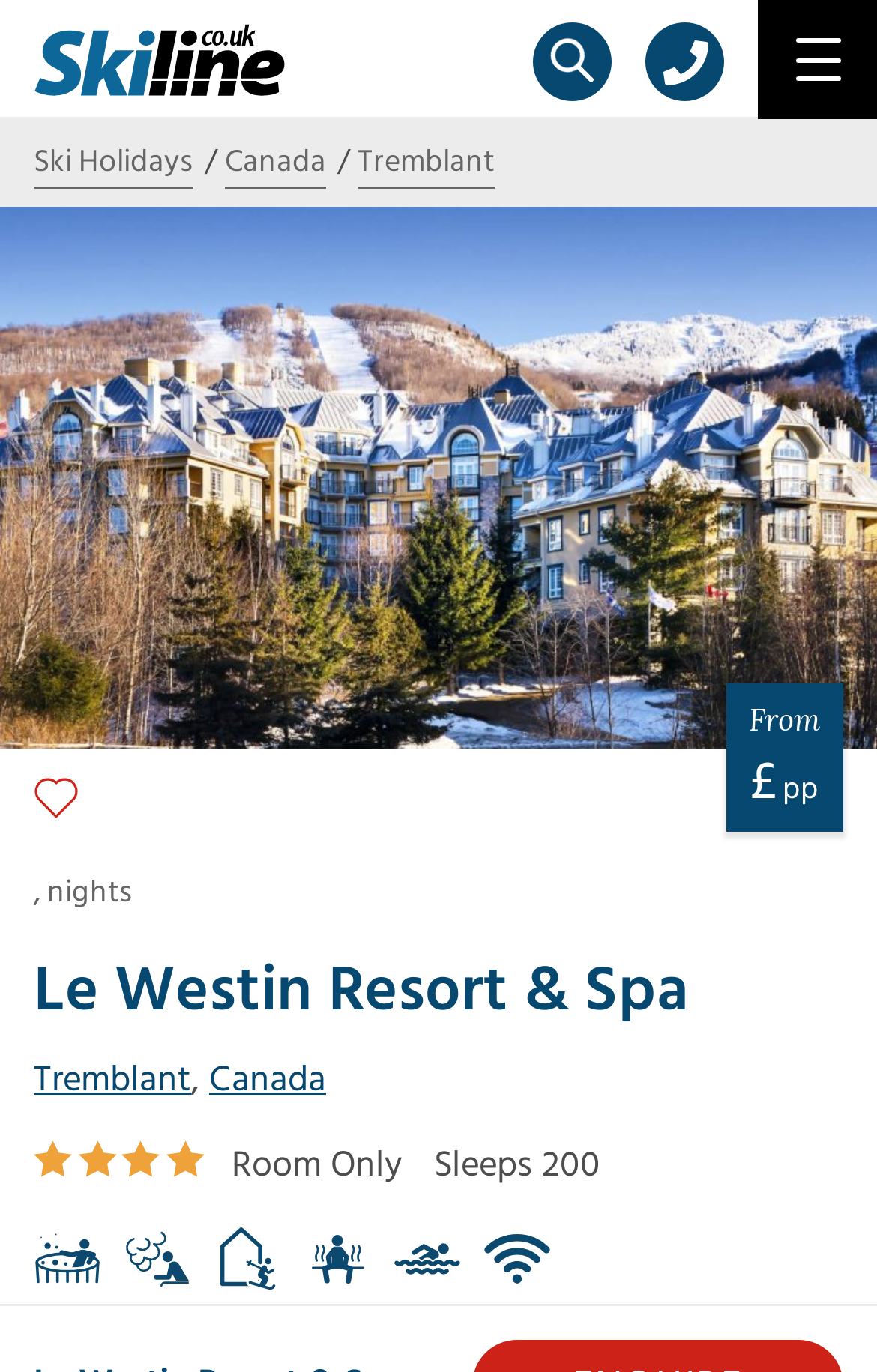Identify the bounding box for the UI element described as: "parent_node: SKI HOLIDAYS". The coordinates should be four float numbers between 0 and 1, i.e., [left, top, right, bottom].

[0.038, 0.044, 0.327, 0.08]